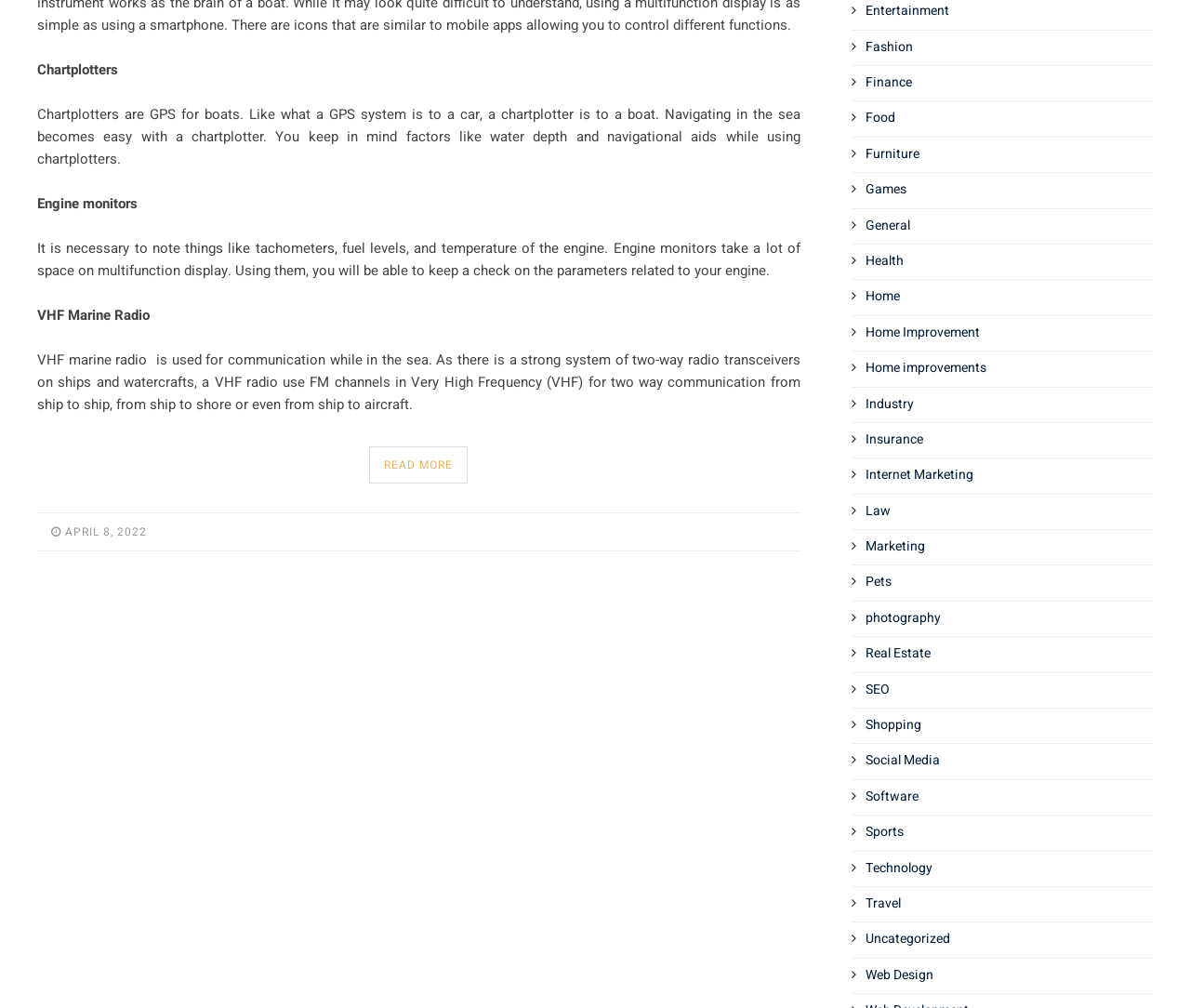Please determine the bounding box coordinates of the area that needs to be clicked to complete this task: 'Search for something'. The coordinates must be four float numbers between 0 and 1, formatted as [left, top, right, bottom].

None